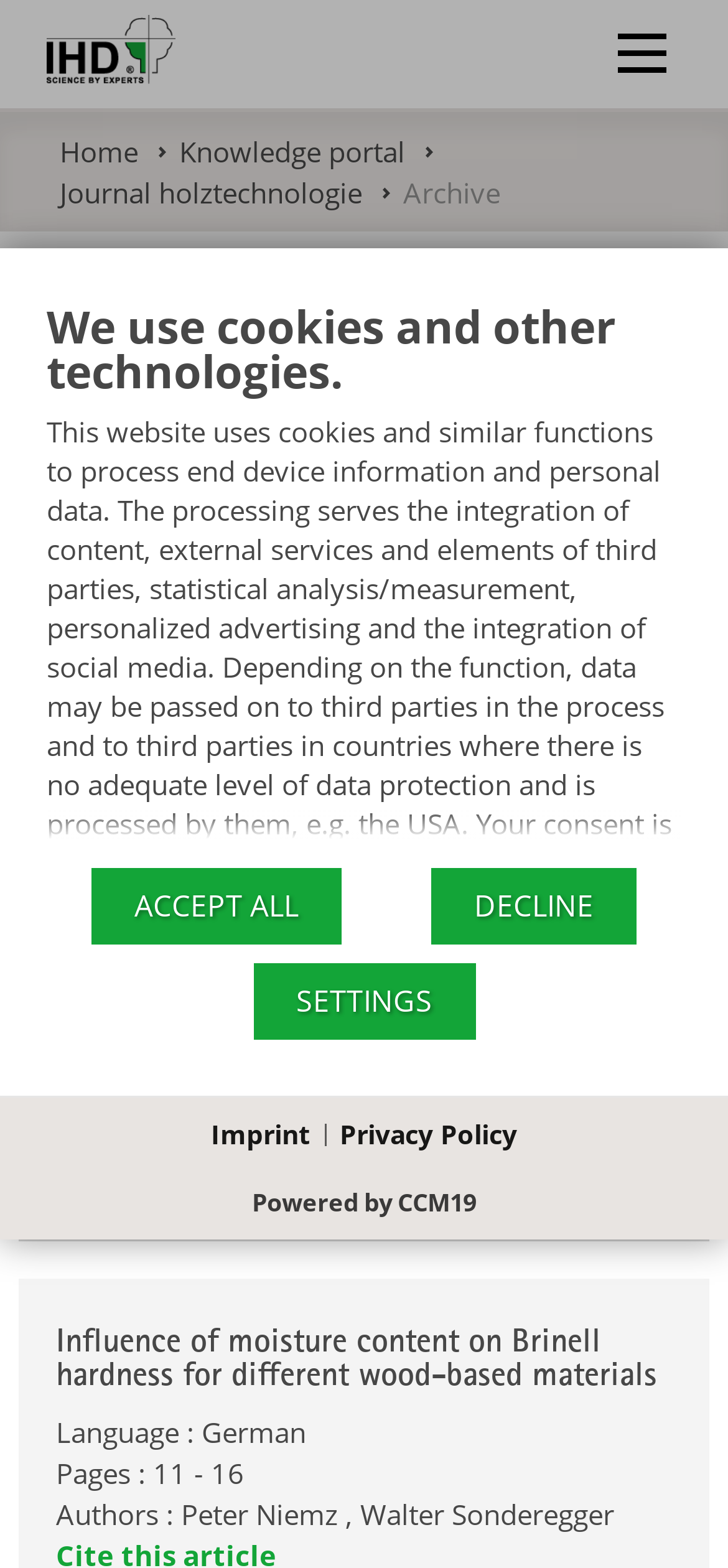Please locate the bounding box coordinates for the element that should be clicked to achieve the following instruction: "Click the 'Journal holztechnologie' link". Ensure the coordinates are given as four float numbers between 0 and 1, i.e., [left, top, right, bottom].

[0.082, 0.111, 0.497, 0.135]